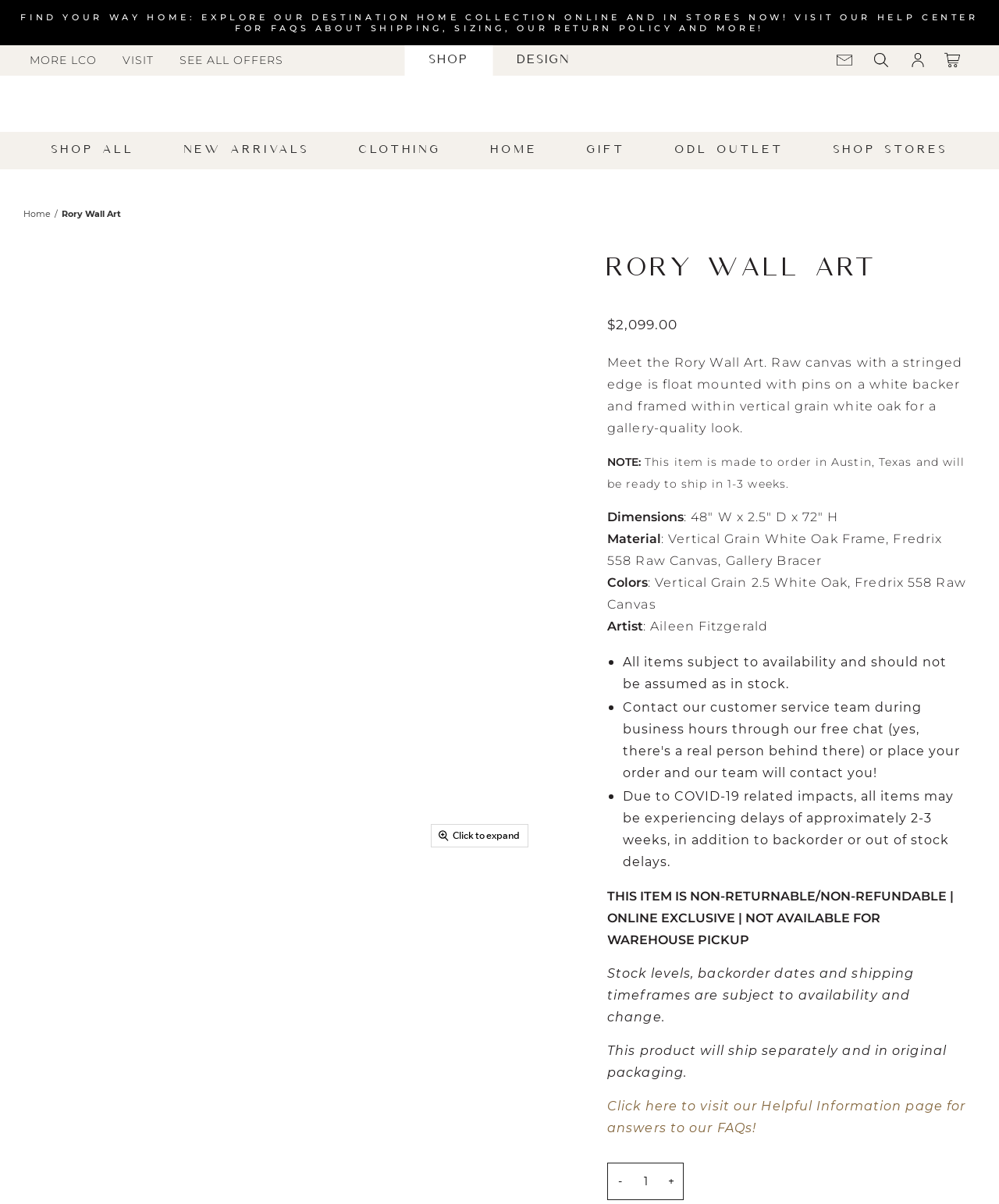Identify the bounding box coordinates of the region that needs to be clicked to carry out this instruction: "Search for something". Provide these coordinates as four float numbers ranging from 0 to 1, i.e., [left, top, right, bottom].

[0.862, 0.038, 0.901, 0.062]